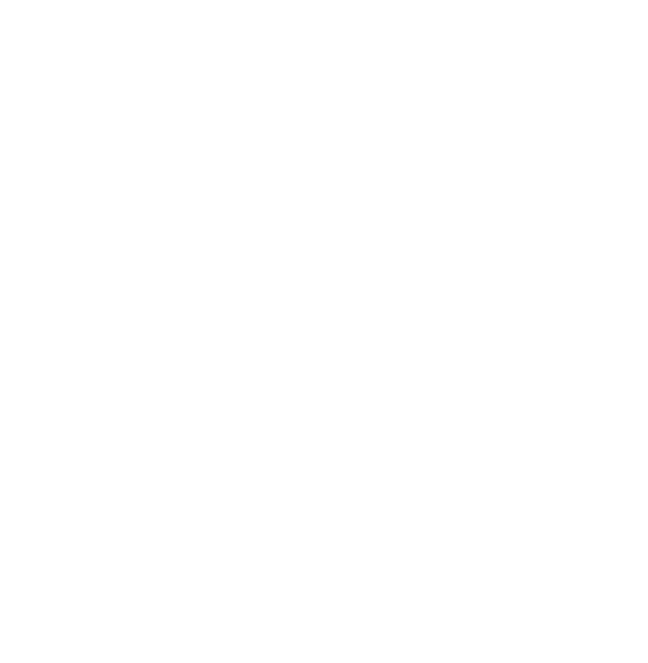Outline with detail what the image portrays.

The image showcases the product, "Garlic Oil," identified as "Natural Plant Essential Oil Cas 8000-78-0." This essential oil is a popular choice for enhancing food flavors, widely recognized for its pungent aroma and beneficial properties. It is produced by Shaanxi Baisifu Biological Engineering Co., Ltd., a company specializing in high-quality food ingredients. 

The product boasts a purity of 99% and is classified as food grade. Its applications include not only culinary uses but also in various flavoring contexts such as daily flavors and industrial flavoring. Additionally, the oil is noted for its natural, pure, and concentrated odor, and it is soluble in appropriate mediums.

This image emphasizes the product's key features, reaffirming its appeal to both consumers and manufacturers seeking quality garlic oil for diverse culinary and industrial purposes.